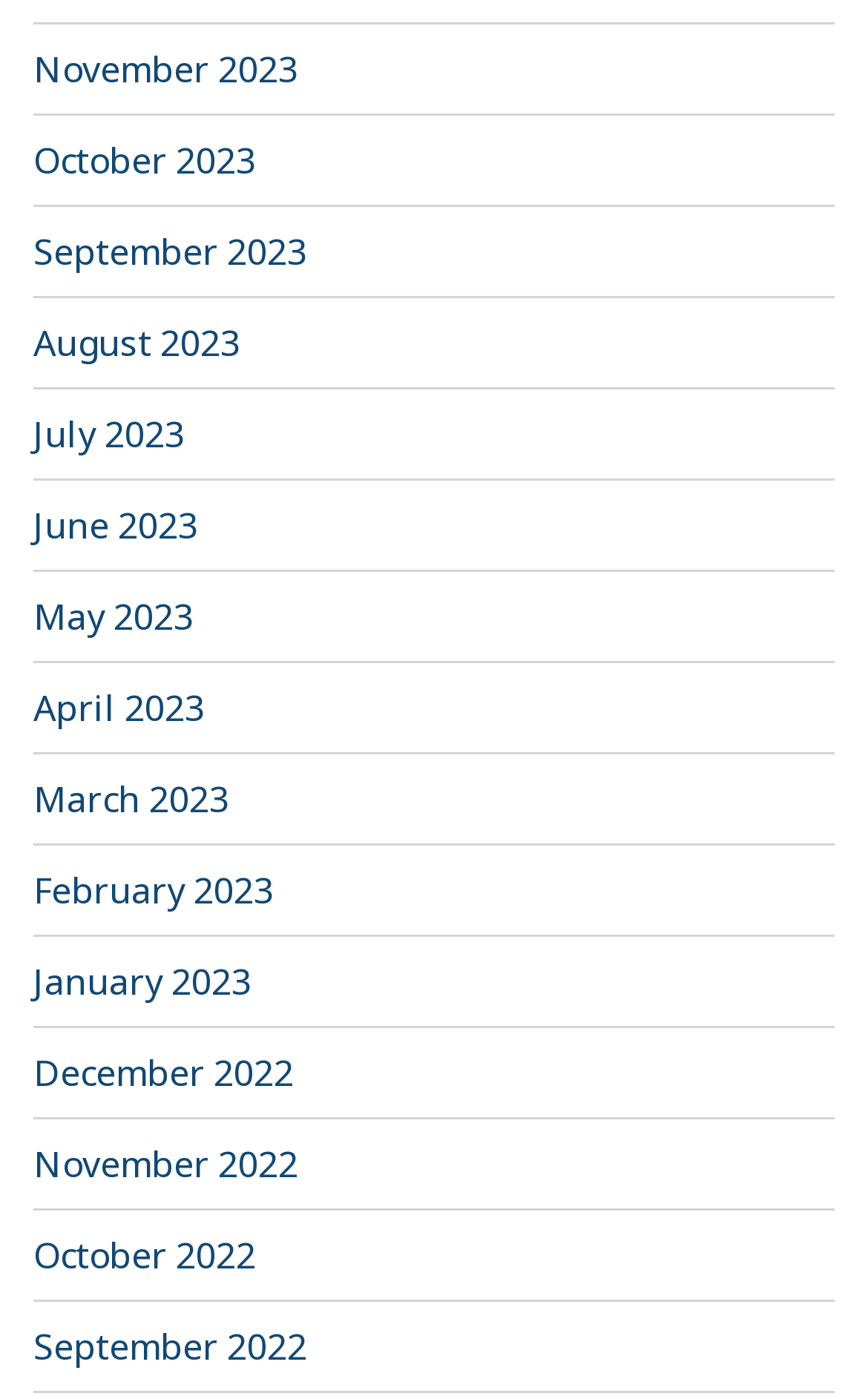Could you provide the bounding box coordinates for the portion of the screen to click to complete this instruction: "go to October 2022"?

[0.038, 0.879, 0.295, 0.914]